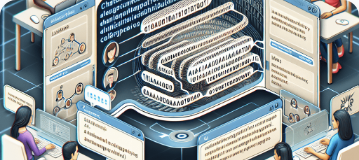What do the graphical elements in the scene represent?
Please describe in detail the information shown in the image to answer the question.

The graphical elements in the scene represent connections and pathways of ideas because they symbolize the flow of information and creativity among the users, highlighting the collaborative and innovative nature of the digital environment.